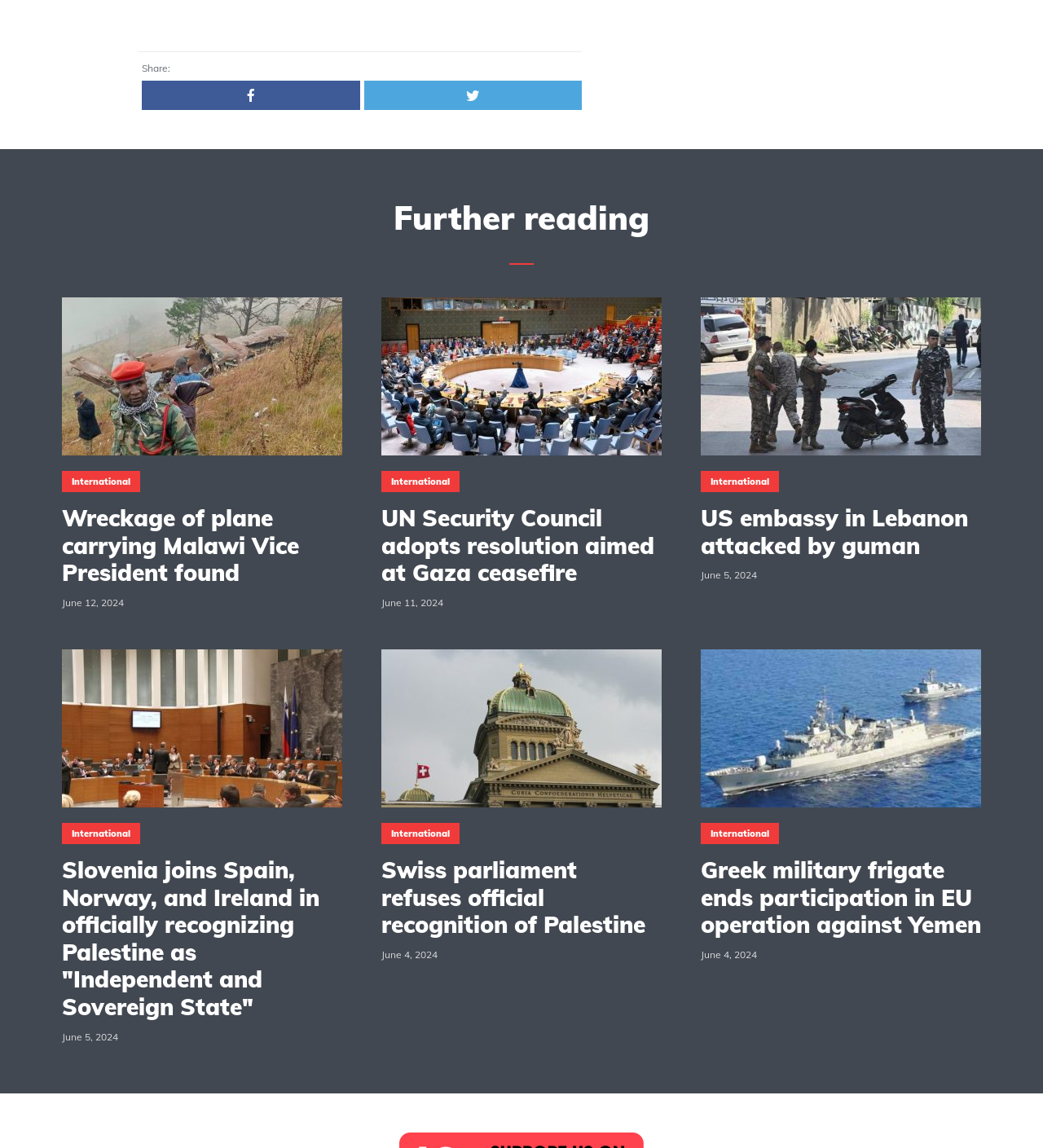Determine the bounding box coordinates of the clickable element to complete this instruction: "View article about Malawi Vice President". Provide the coordinates in the format of four float numbers between 0 and 1, [left, top, right, bottom].

[0.059, 0.439, 0.328, 0.511]